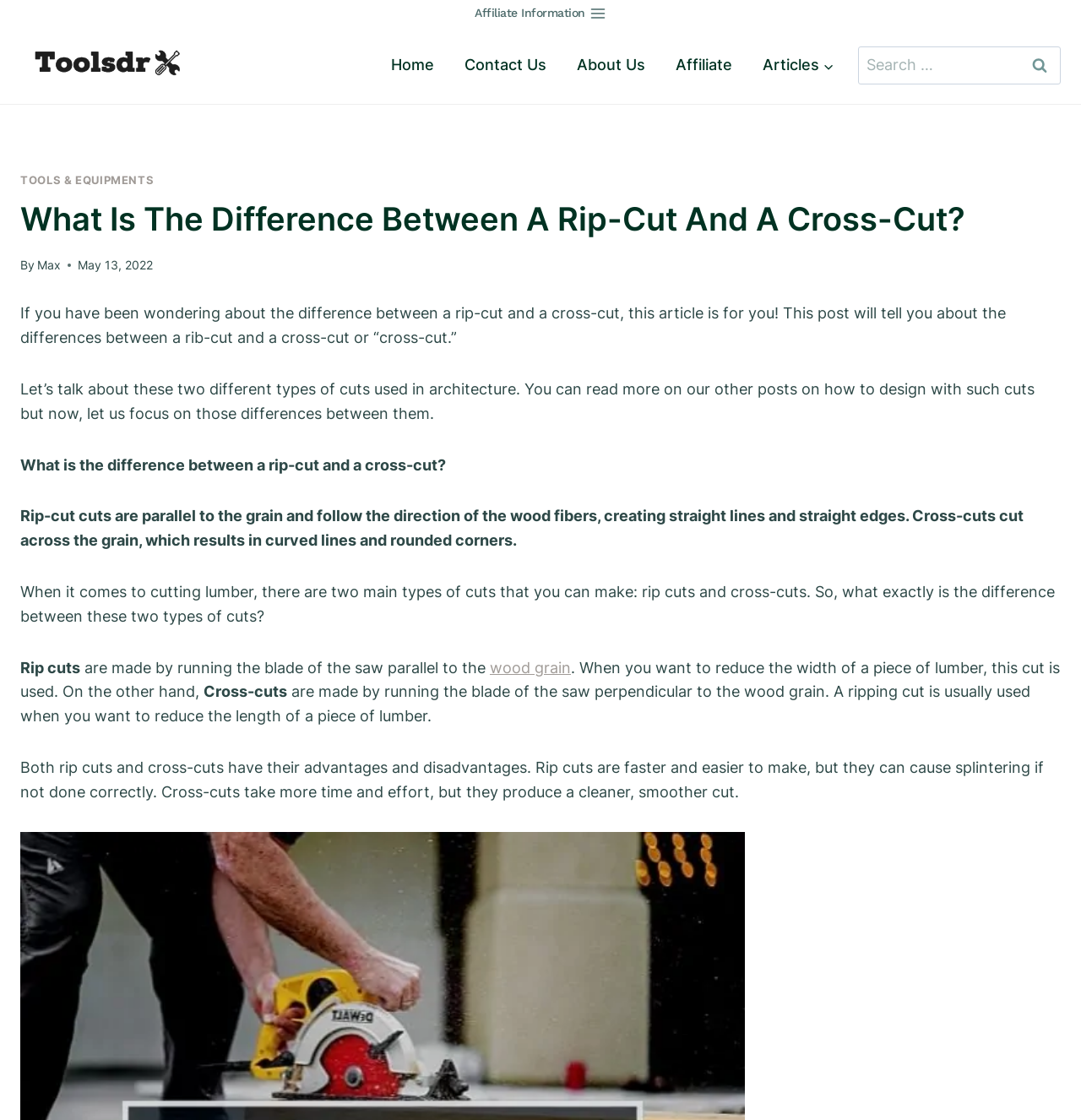Please reply to the following question using a single word or phrase: 
Who is the author of this article?

Max